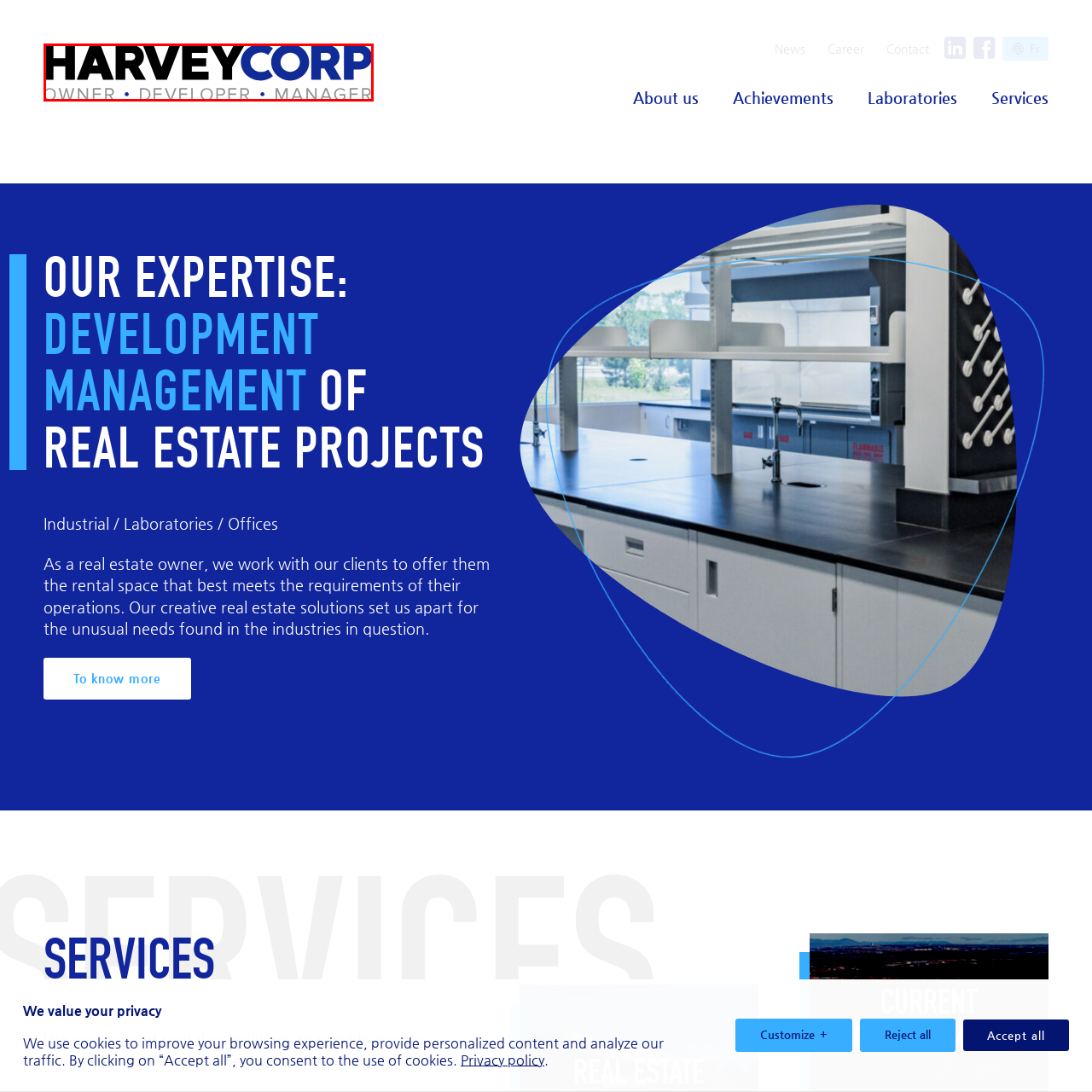Examine the section enclosed by the red box and give a brief answer to the question: What are the three terms displayed beneath the company name?

OWNER, DEVELOPER, MANAGER